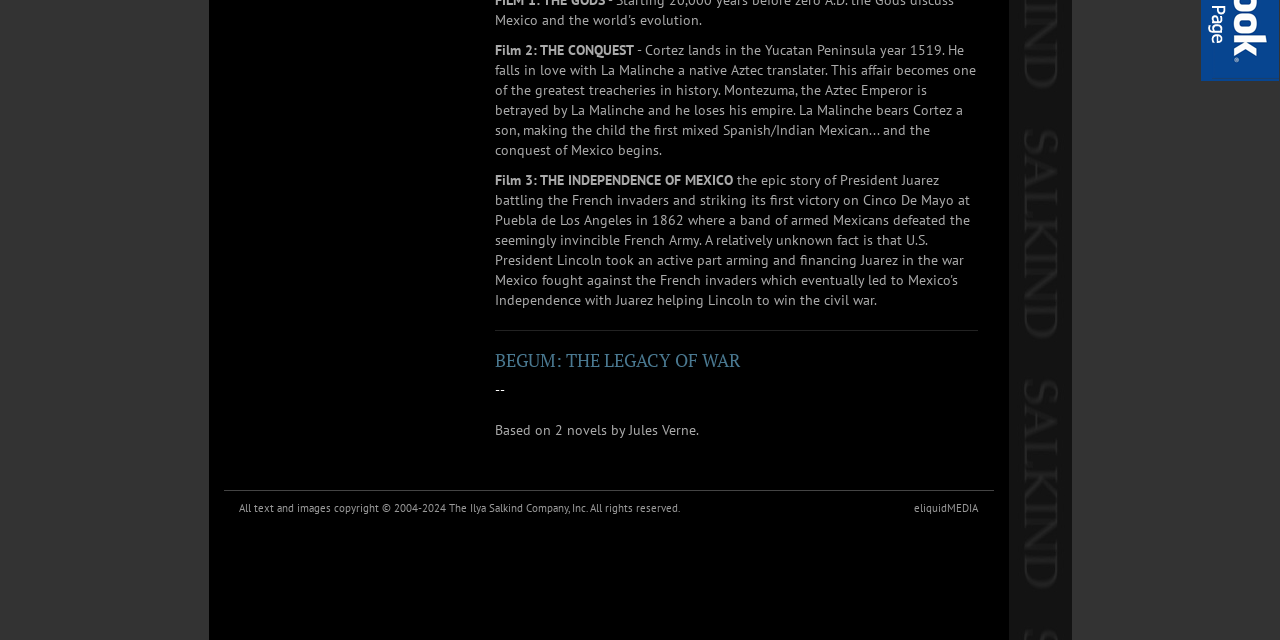Based on the element description: "eliquidMEDIA", identify the UI element and provide its bounding box coordinates. Use four float numbers between 0 and 1, [left, top, right, bottom].

[0.714, 0.783, 0.764, 0.805]